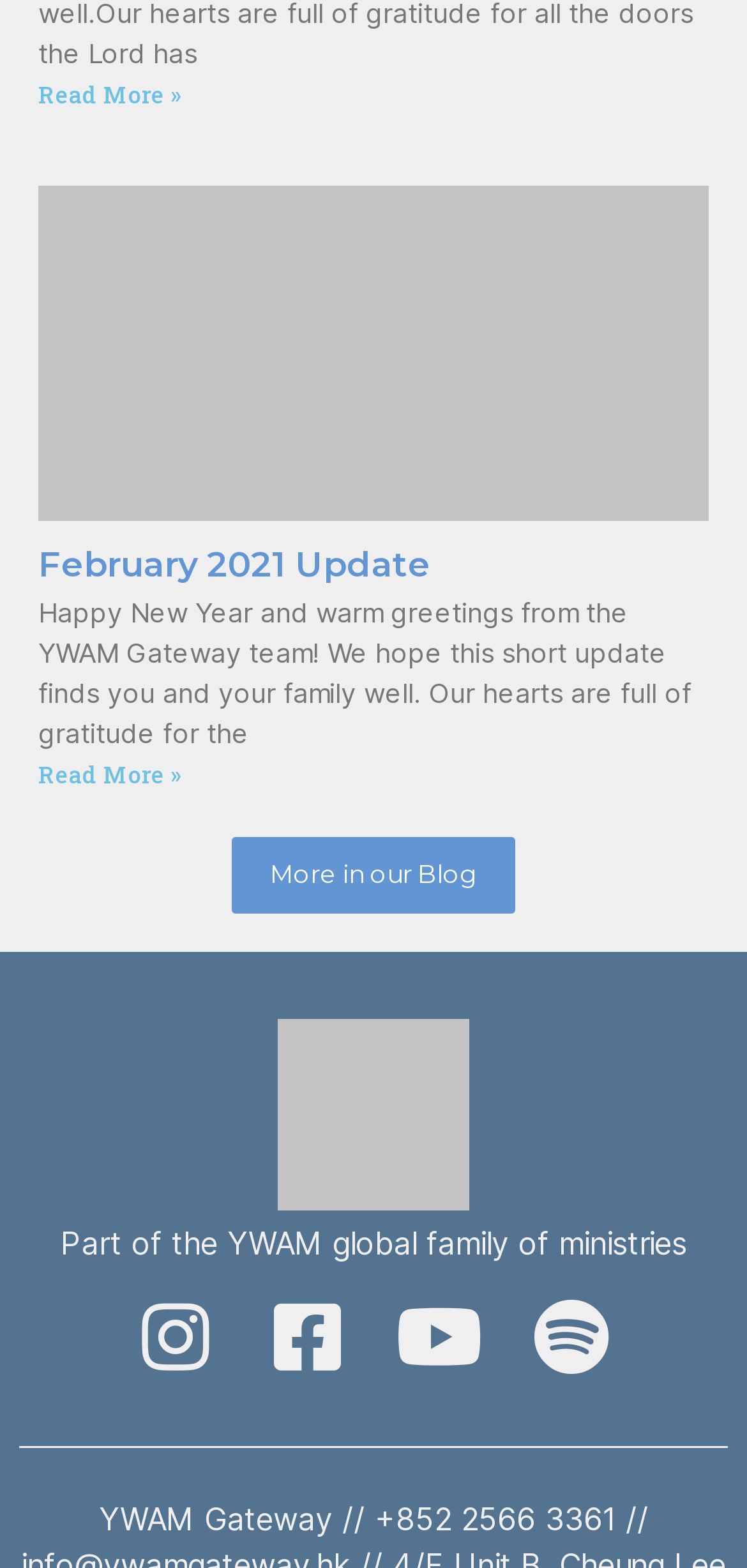Refer to the image and answer the question with as much detail as possible: What is the purpose of the 'Read more' links?

The 'Read more' links are present below the update headings, suggesting that they are used to read more about the corresponding updates. This is further supported by the text 'Read more about July 2021 Update' and 'Read more about February 2021 Update'.